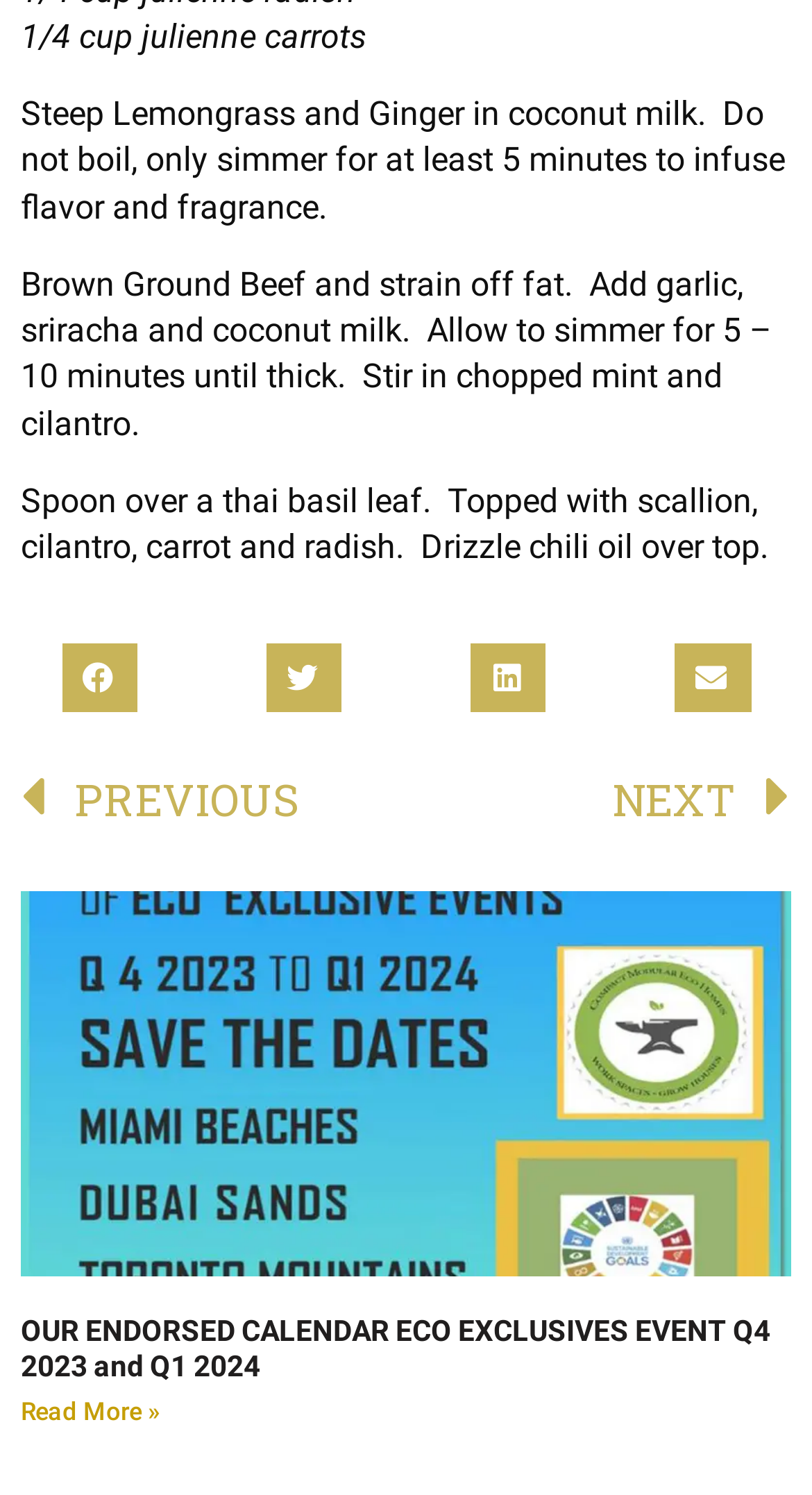What is the event mentioned in the article?
Based on the image, answer the question with a single word or brief phrase.

OUR ENDORSED CALENDAR ECO EXCLUSIVES EVENT